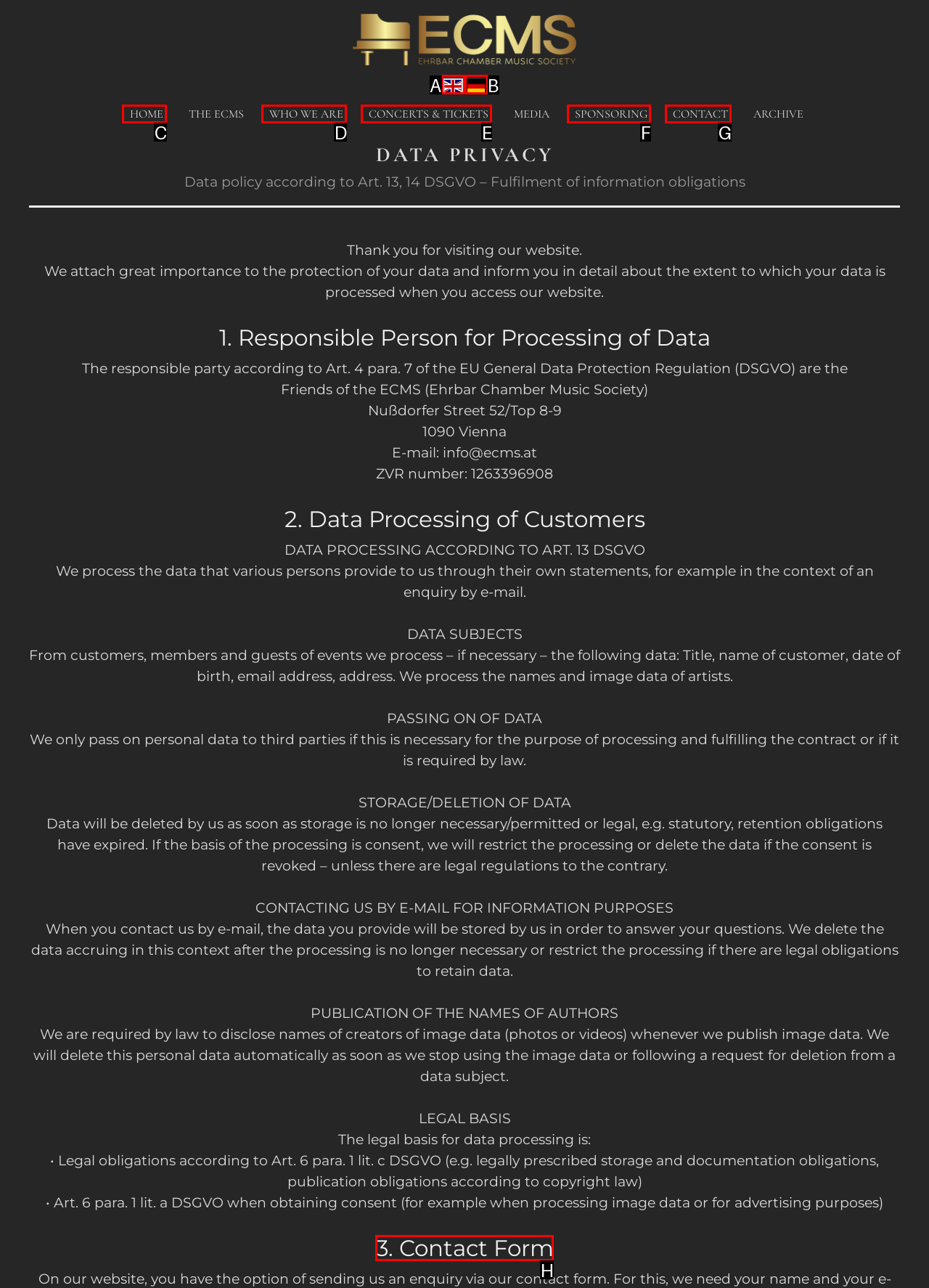Provide the letter of the HTML element that you need to click on to perform the task: Click the 3. Contact Form heading.
Answer with the letter corresponding to the correct option.

H